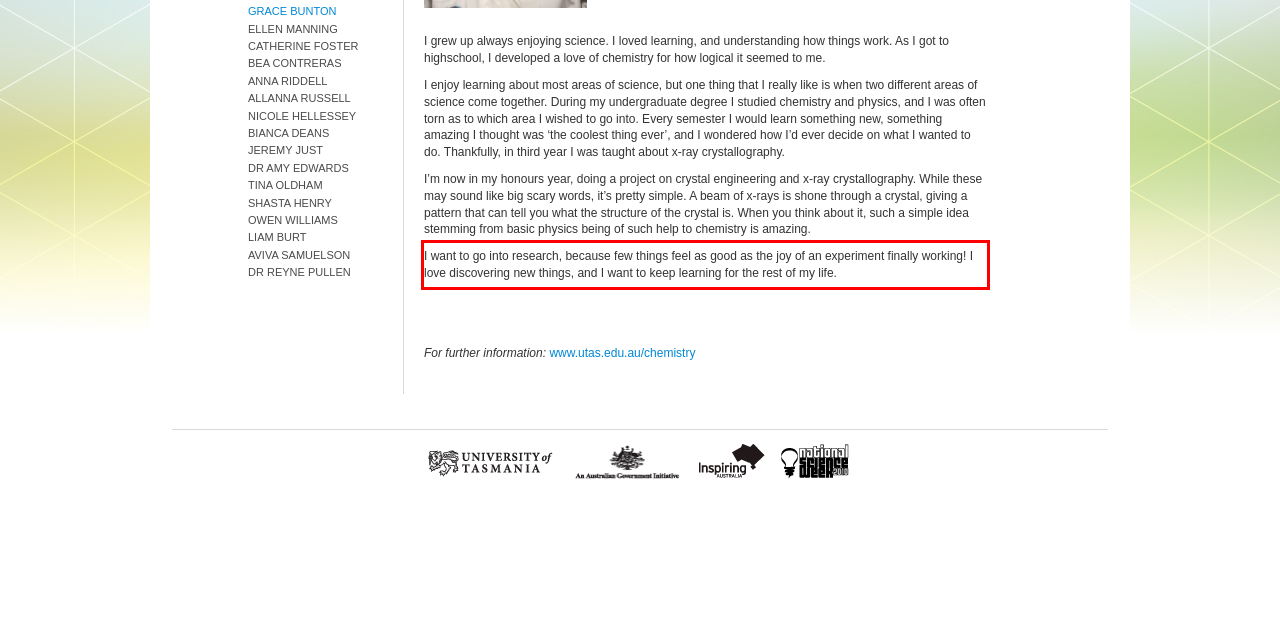You are given a screenshot showing a webpage with a red bounding box. Perform OCR to capture the text within the red bounding box.

I want to go into research, because few things feel as good as the joy of an experiment finally working! I love discovering new things, and I want to keep learning for the rest of my life.